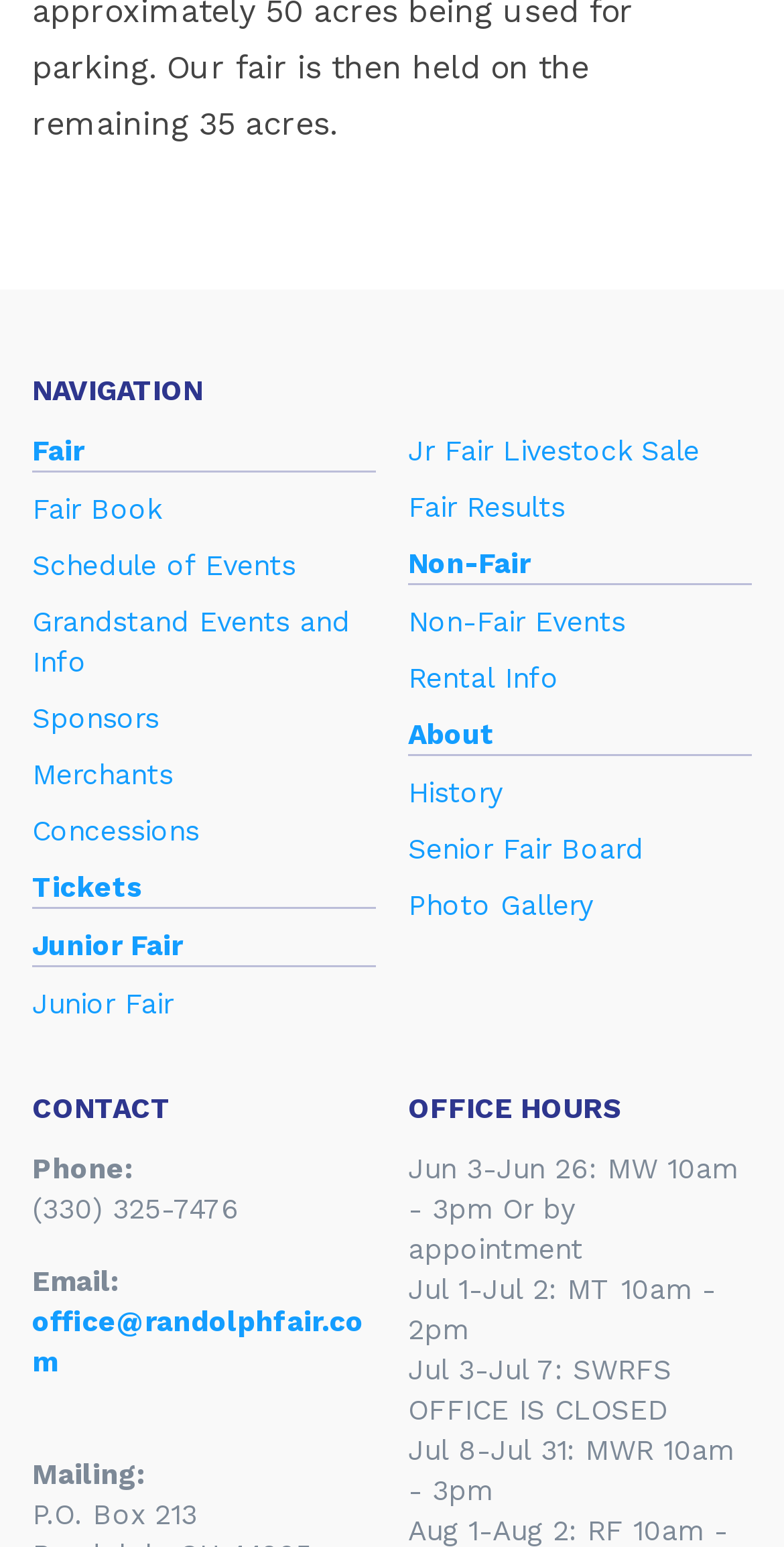Identify the bounding box coordinates of the region that should be clicked to execute the following instruction: "Email the office".

[0.041, 0.844, 0.464, 0.89]